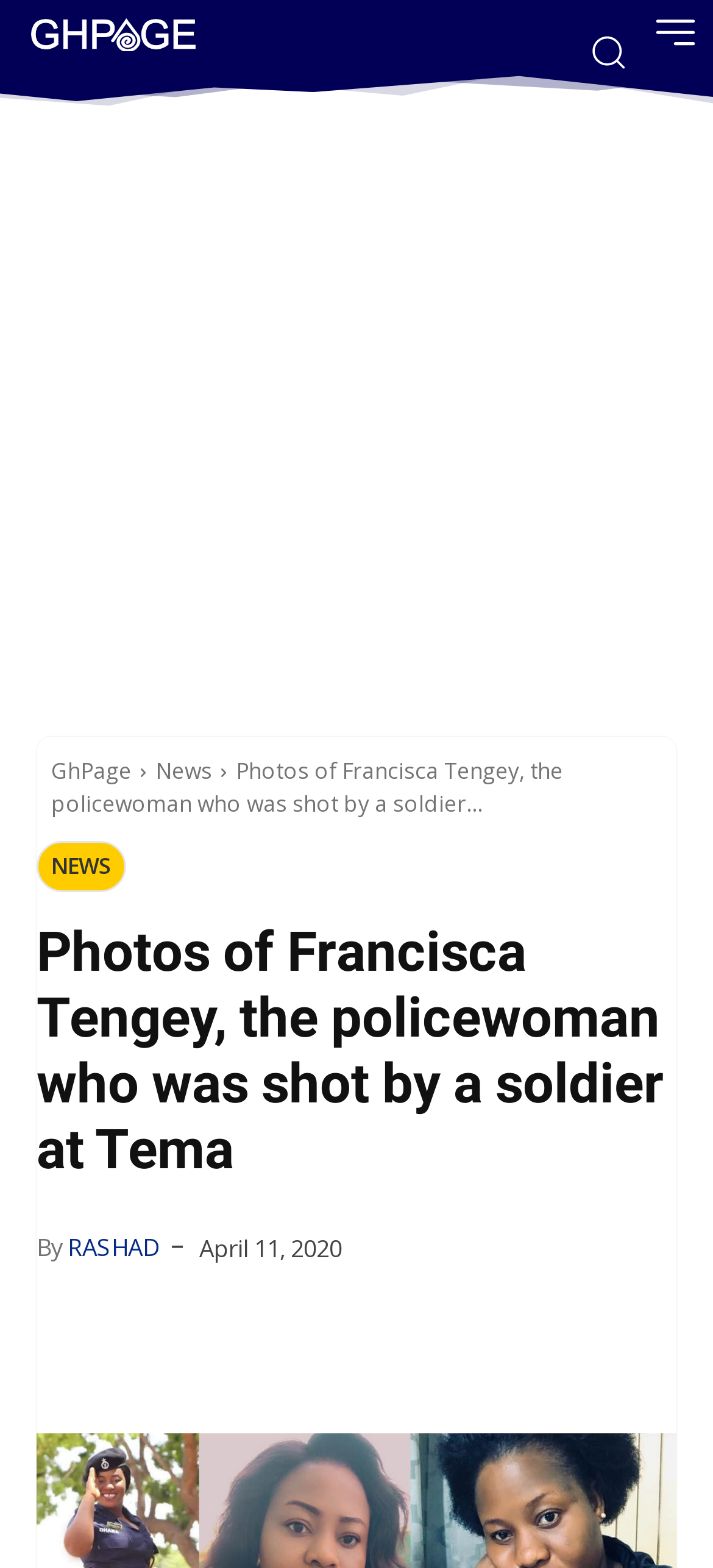What is the occupation of Francisca Tengey?
Provide an in-depth and detailed explanation in response to the question.

Based on the webpage content, specifically the heading 'Photos of Francisca Tengey, the policewoman who was shot by a soldier at Tema', it is clear that Francisca Tengey is a policewoman.